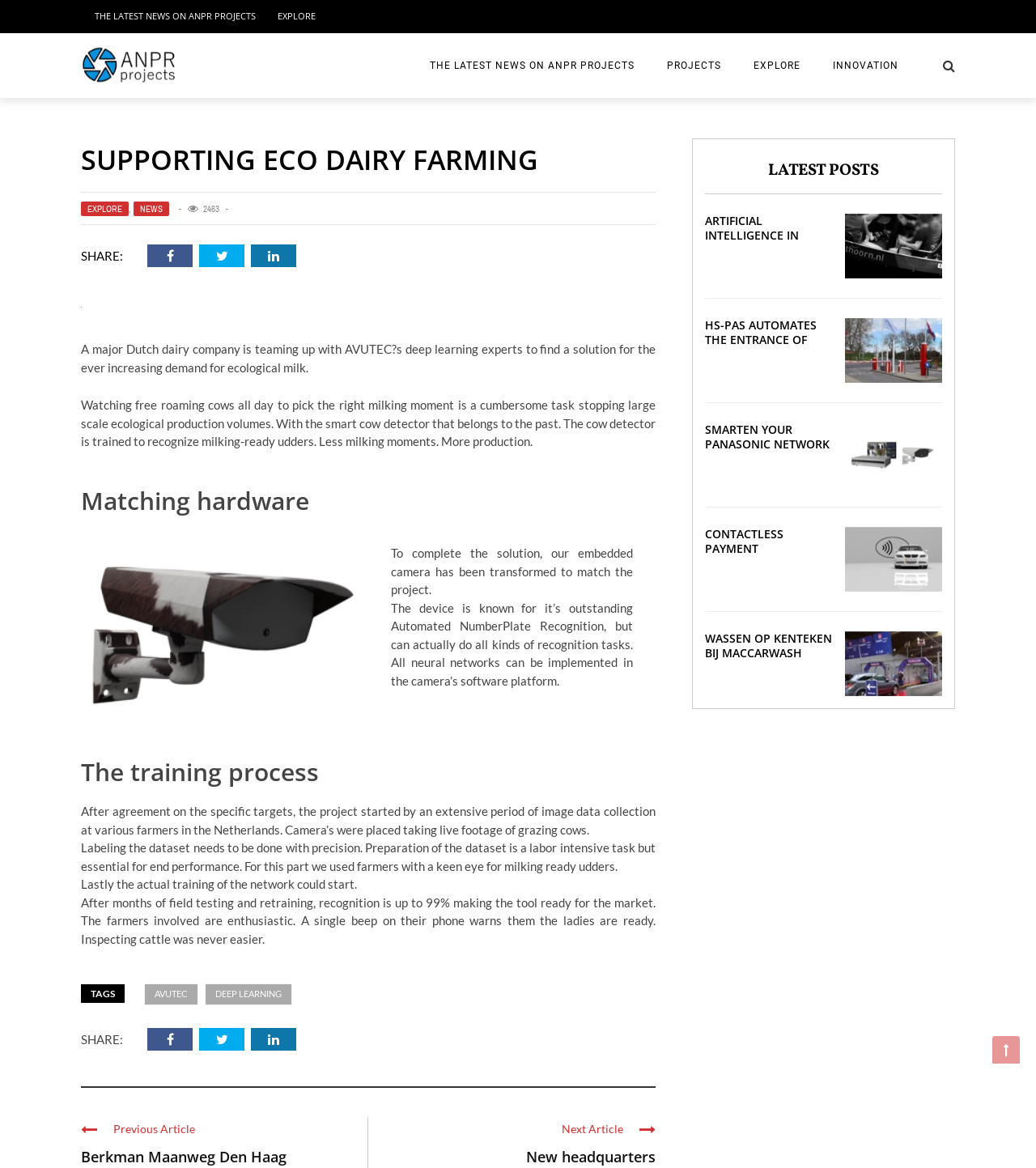Please locate the bounding box coordinates of the element that needs to be clicked to achieve the following instruction: "Read more about 'SUPPORTING ECO DAIRY FARMING'". The coordinates should be four float numbers between 0 and 1, i.e., [left, top, right, bottom].

[0.078, 0.122, 0.633, 0.164]